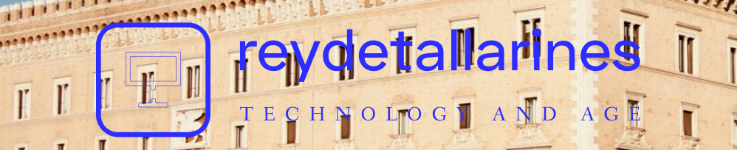Give a concise answer using only one word or phrase for this question:
What themes are aligned with the overall design of the logo?

Professionalism and forward-thinking